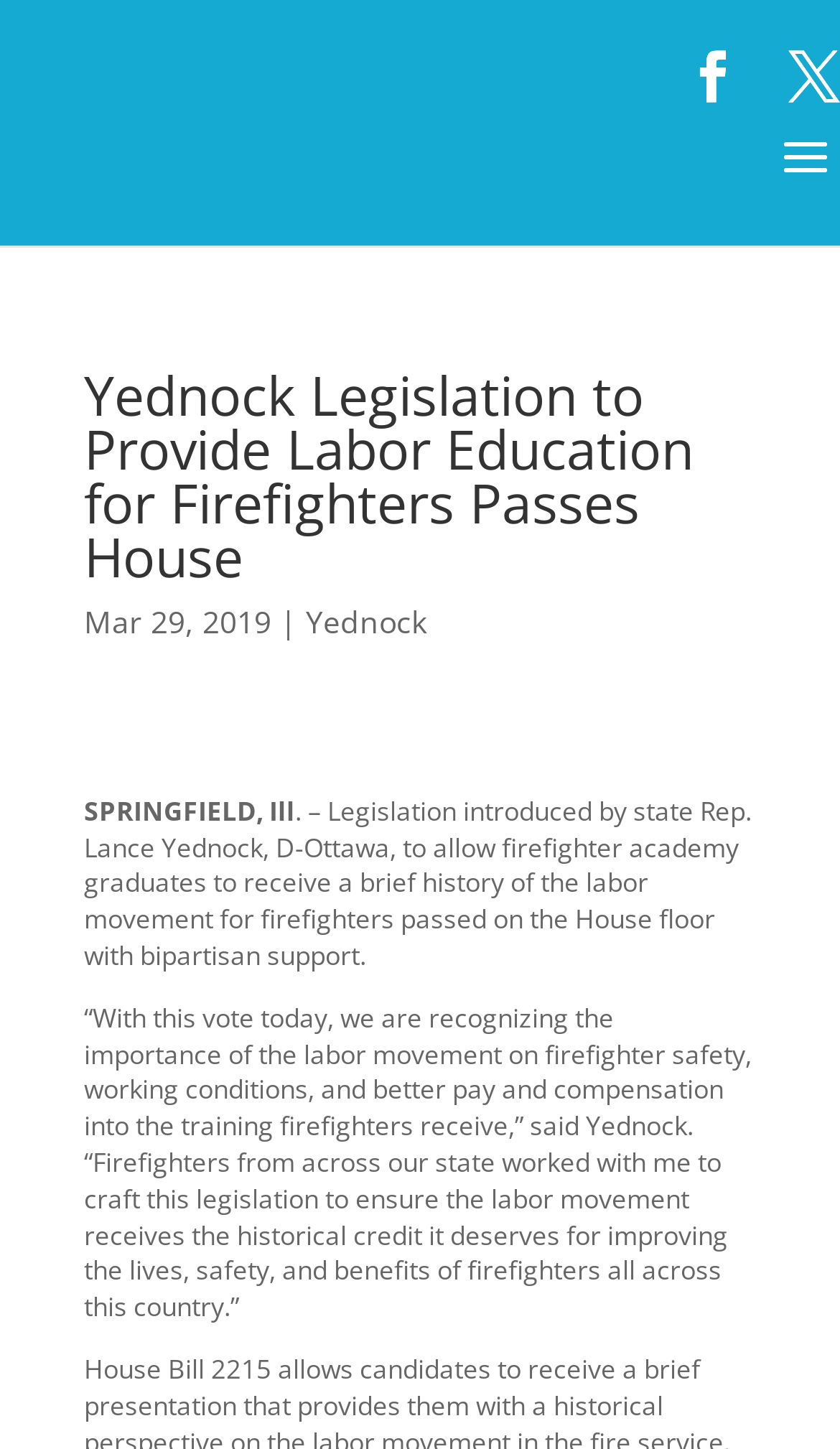What is the purpose of the legislation?
Based on the image, give a concise answer in the form of a single word or short phrase.

Provide labor education for firefighters